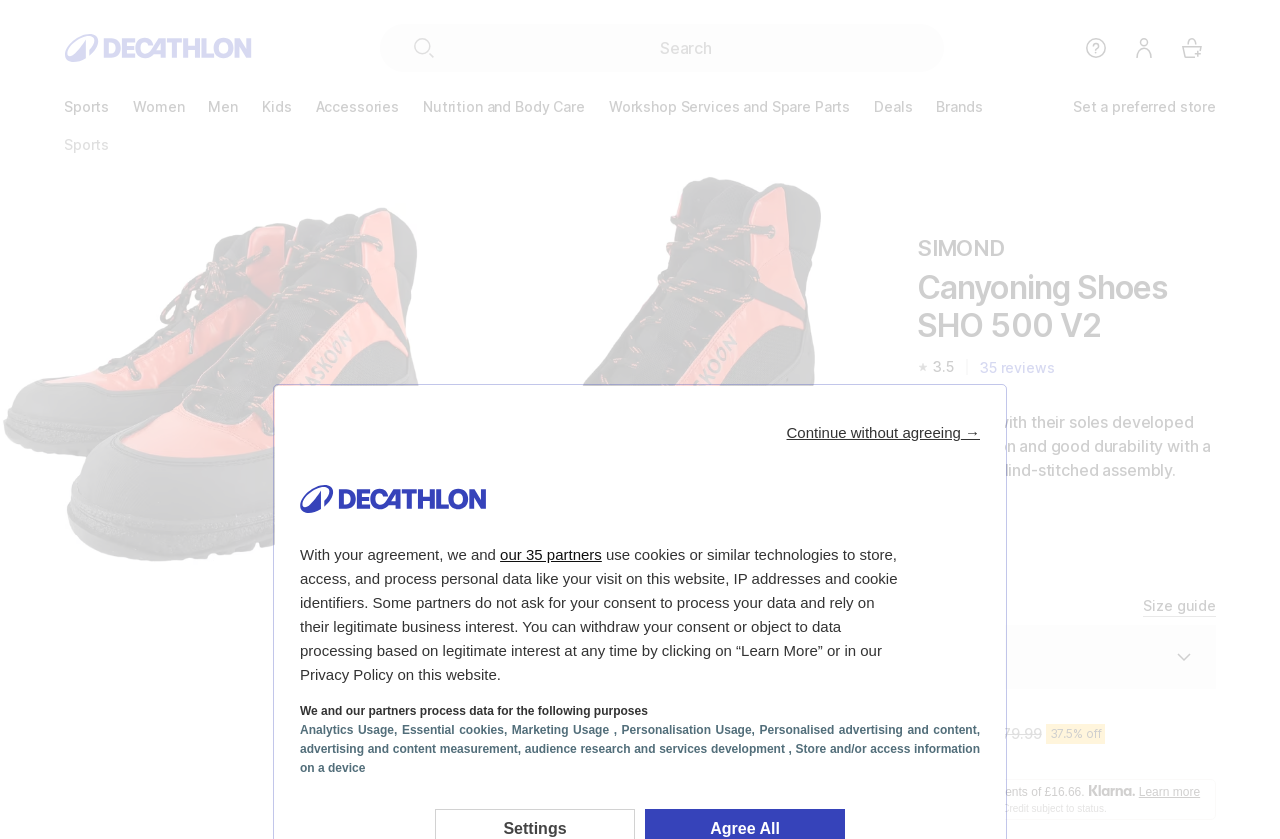Determine the bounding box coordinates of the section to be clicked to follow the instruction: "View canyoning shoes details". The coordinates should be given as four float numbers between 0 and 1, formatted as [left, top, right, bottom].

[0.717, 0.321, 0.95, 0.411]